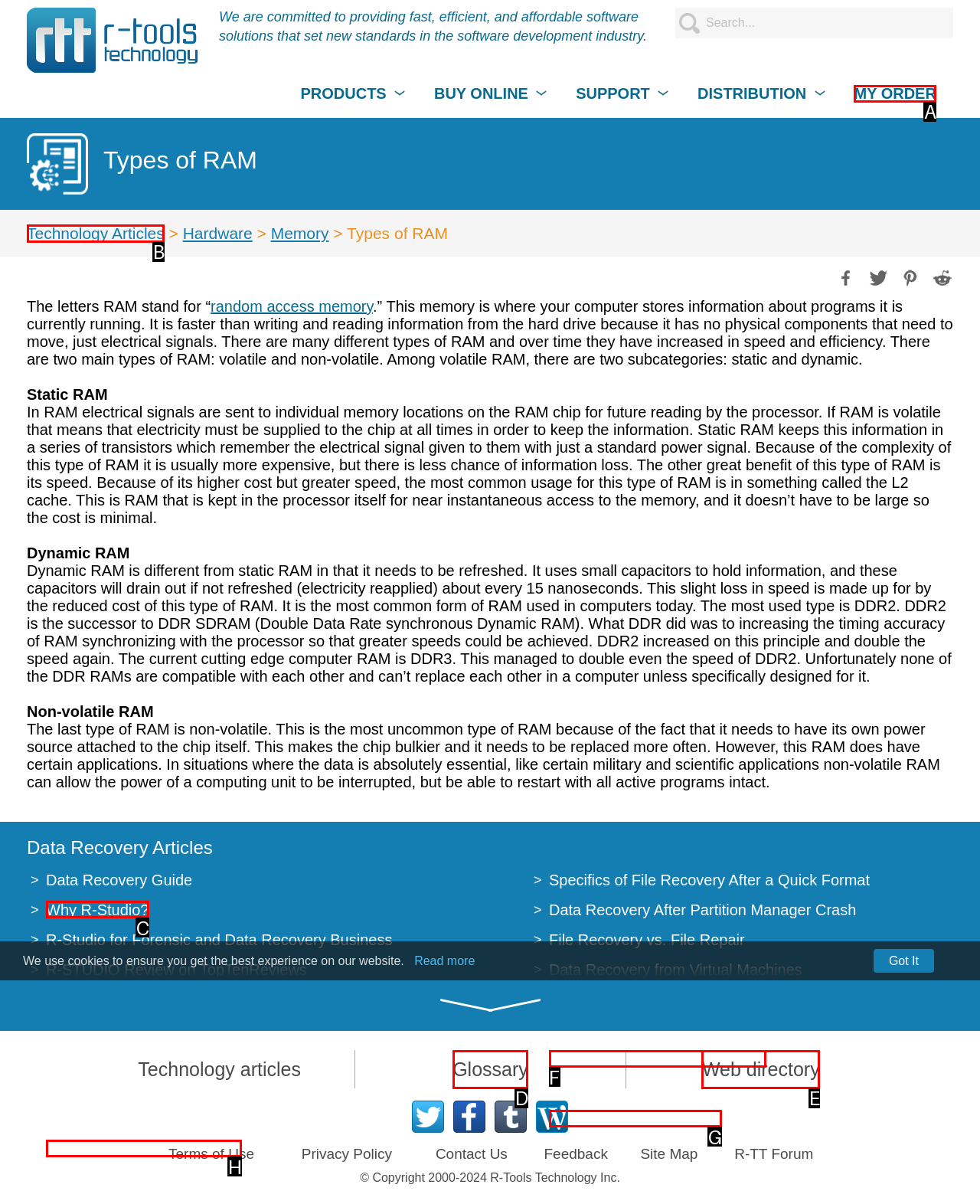From the options provided, determine which HTML element best fits the description: Technology Articles. Answer with the correct letter.

B